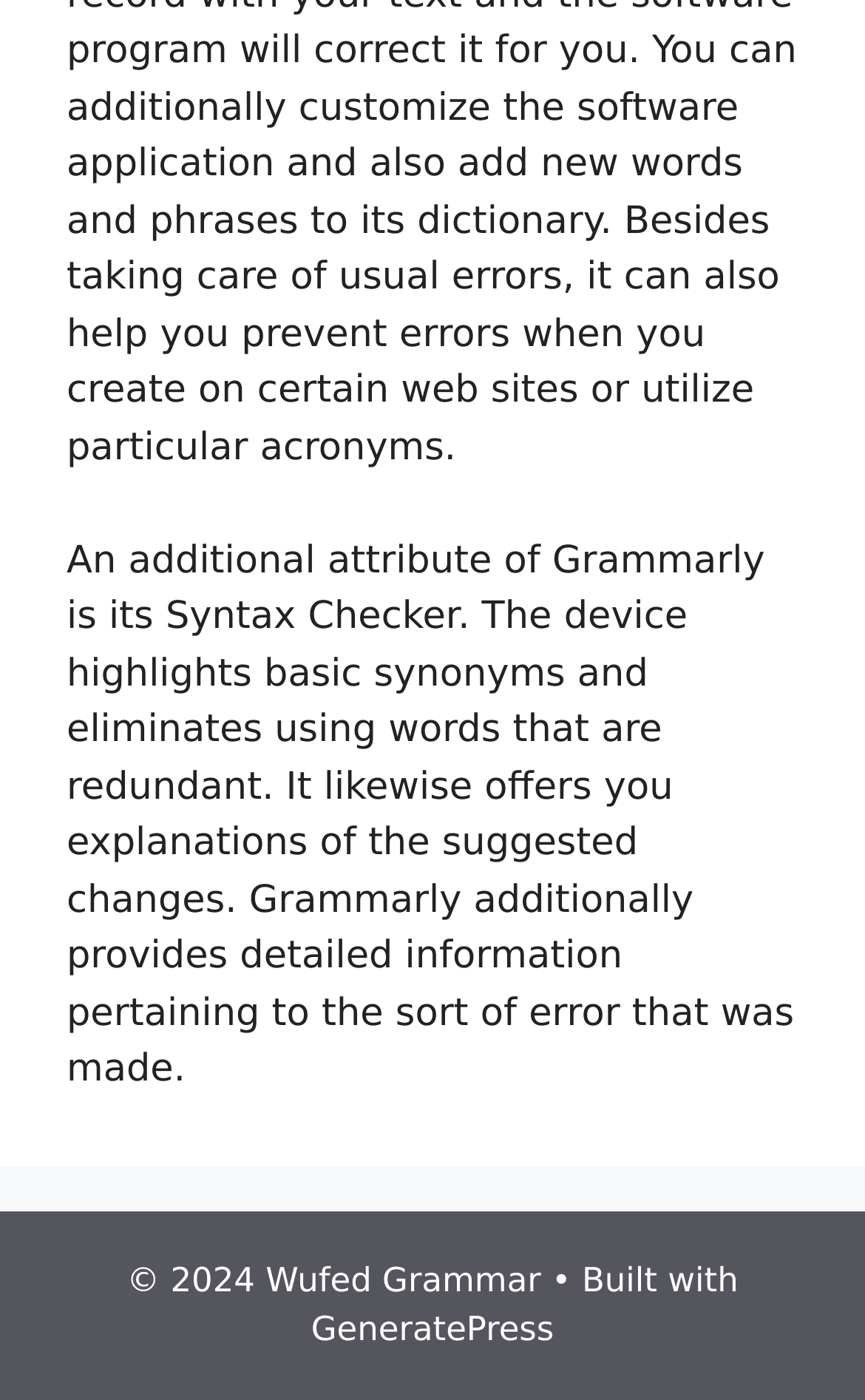Identify the bounding box coordinates for the UI element that matches this description: "GeneratePress".

[0.36, 0.936, 0.64, 0.964]